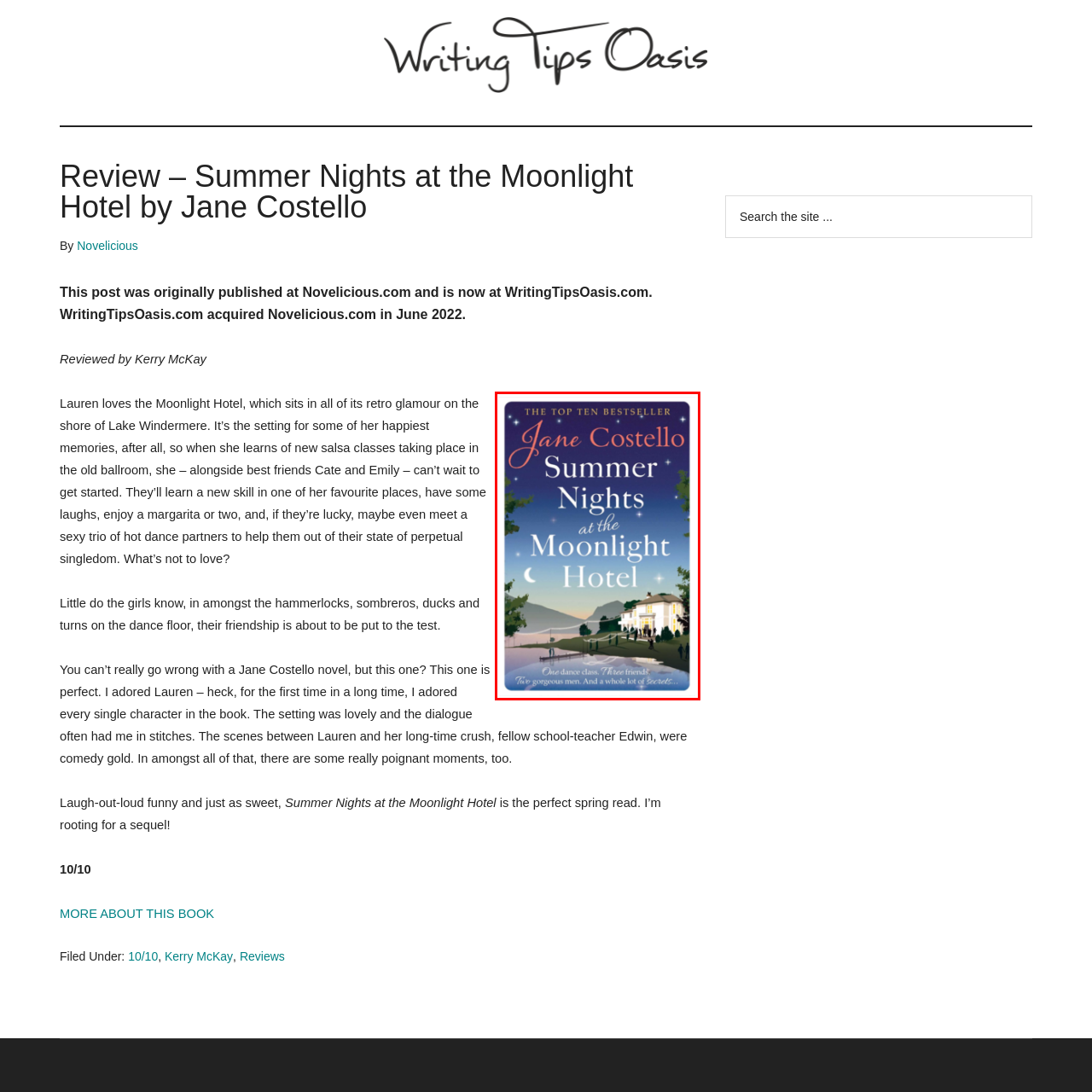Focus your attention on the image enclosed by the red boundary and provide a thorough answer to the question that follows, based on the image details: What is the shape of the moon in the sky?

The sky is a gradient of deep blues and purples, adorned with stars and a crescent moon, giving a romantic and inviting ambiance.